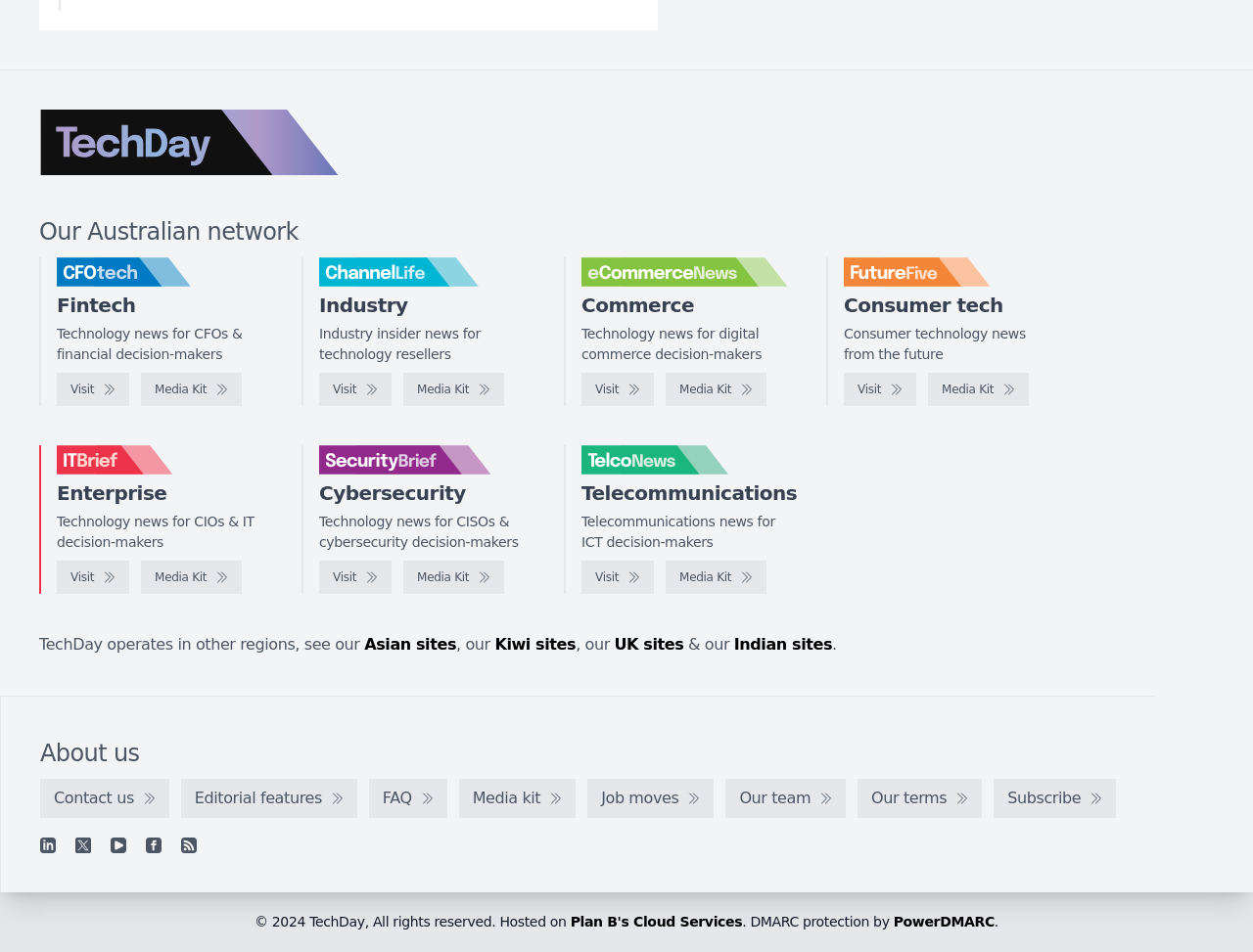Identify the bounding box coordinates for the UI element described as follows: Plan B's Cloud Services. Use the format (top-left x, top-left y, bottom-right x, bottom-right y) and ensure all values are floating point numbers between 0 and 1.

[0.455, 0.96, 0.592, 0.976]